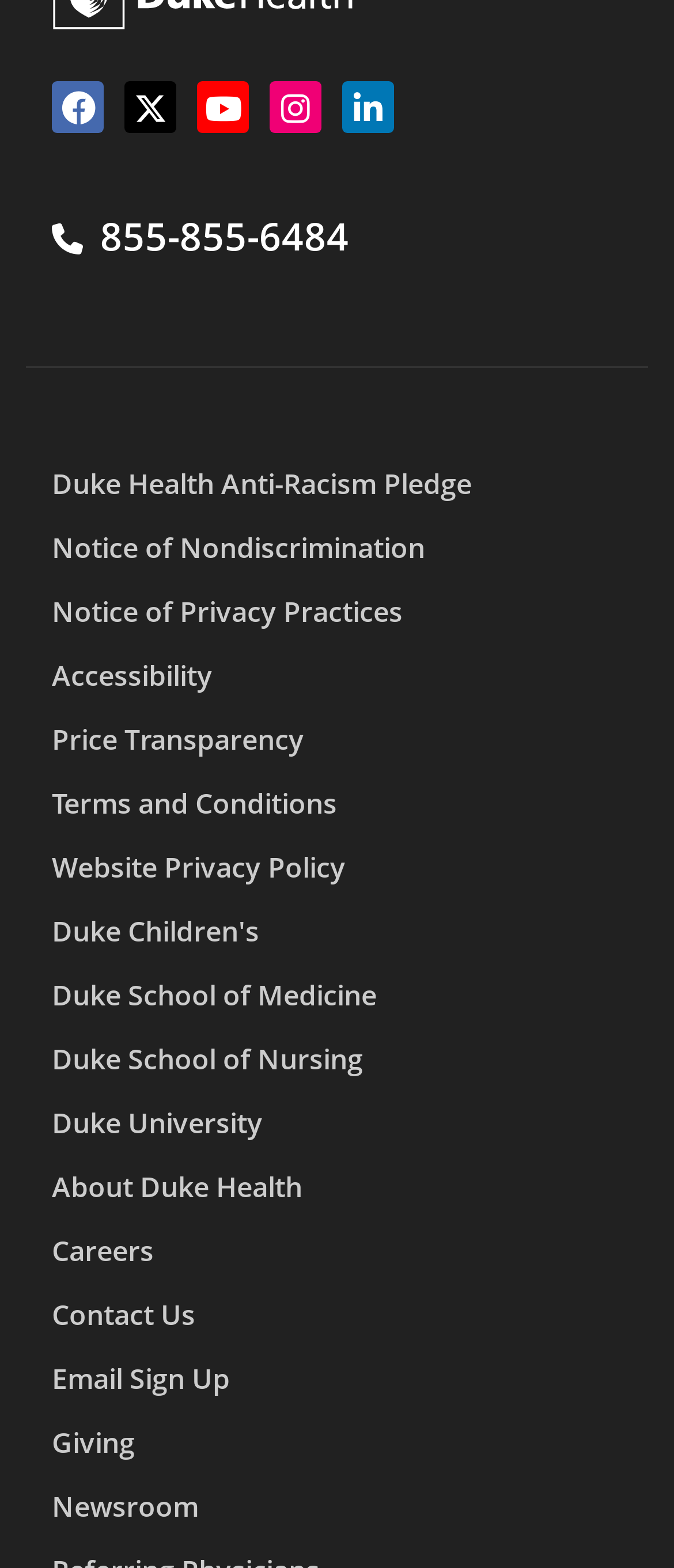Observe the image and answer the following question in detail: What is the name of the children's hospital?

I found the name of the children's hospital by looking at the link, which is 'Duke Children's'.